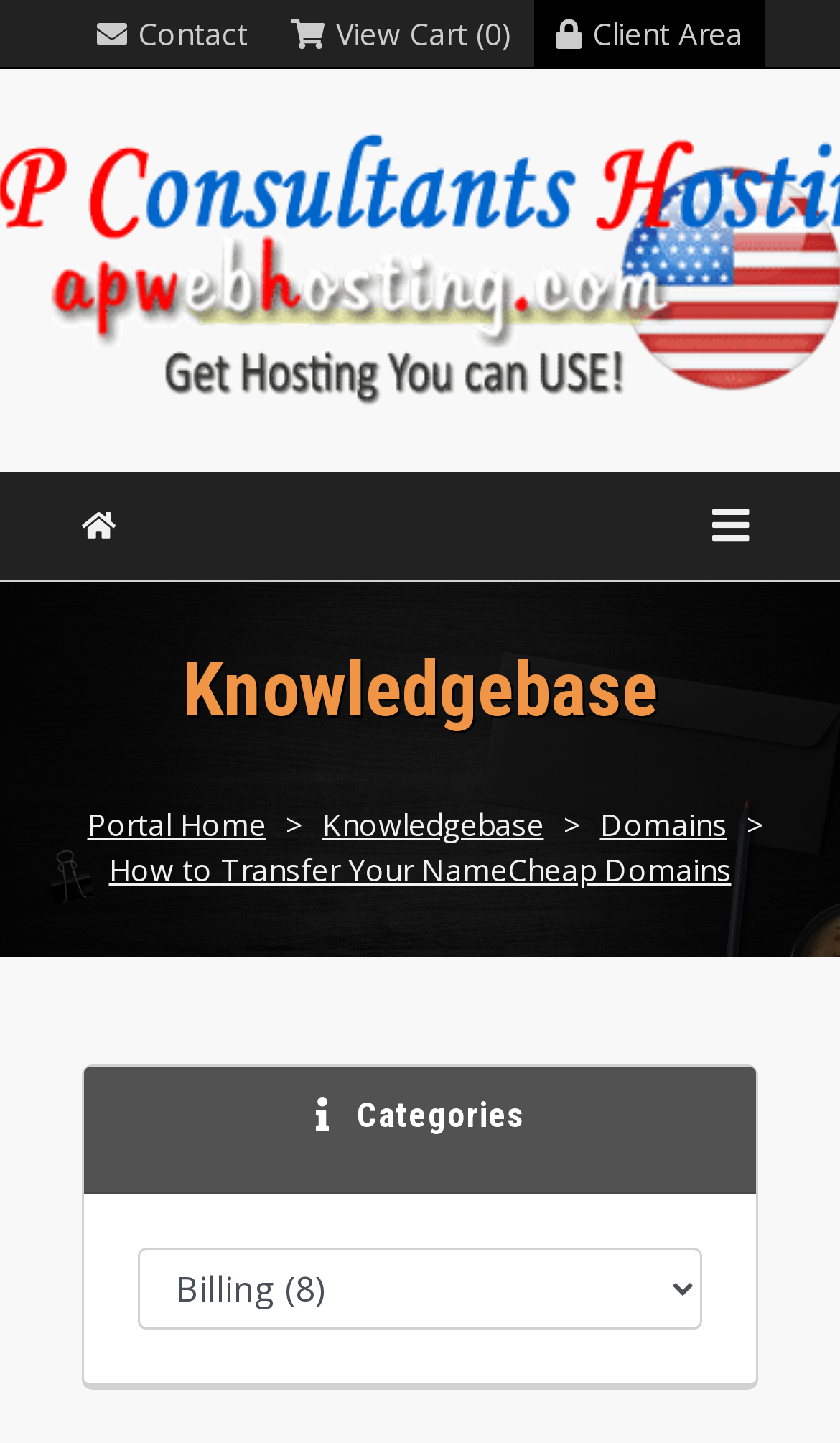Find the bounding box coordinates of the clickable element required to execute the following instruction: "read knowledgebase". Provide the coordinates as four float numbers between 0 and 1, i.e., [left, top, right, bottom].

[0.06, 0.448, 0.94, 0.511]